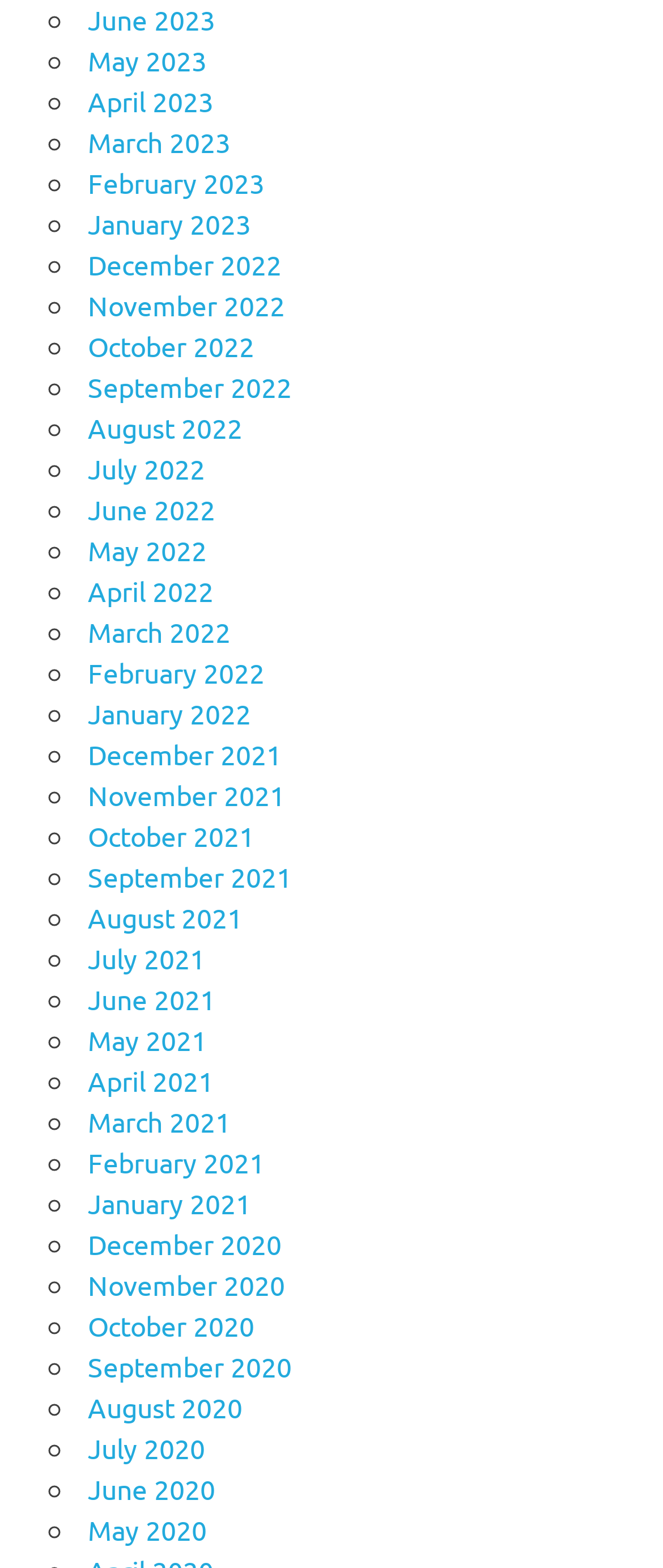Answer the following in one word or a short phrase: 
Is December 2020 listed?

Yes